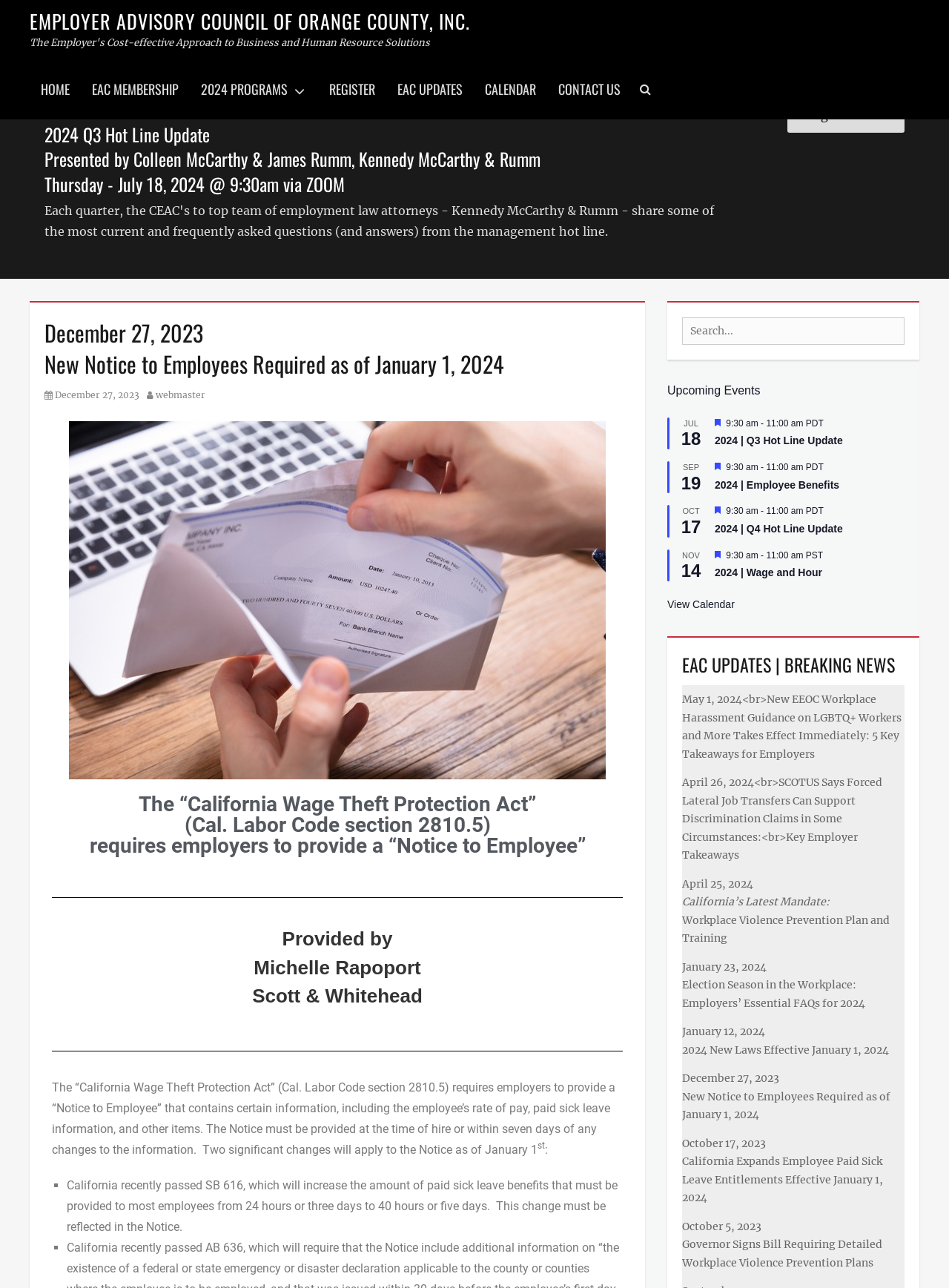Locate the bounding box coordinates of the UI element described by: "Scott & Whitehead". The bounding box coordinates should consist of four float numbers between 0 and 1, i.e., [left, top, right, bottom].

[0.266, 0.761, 0.445, 0.783]